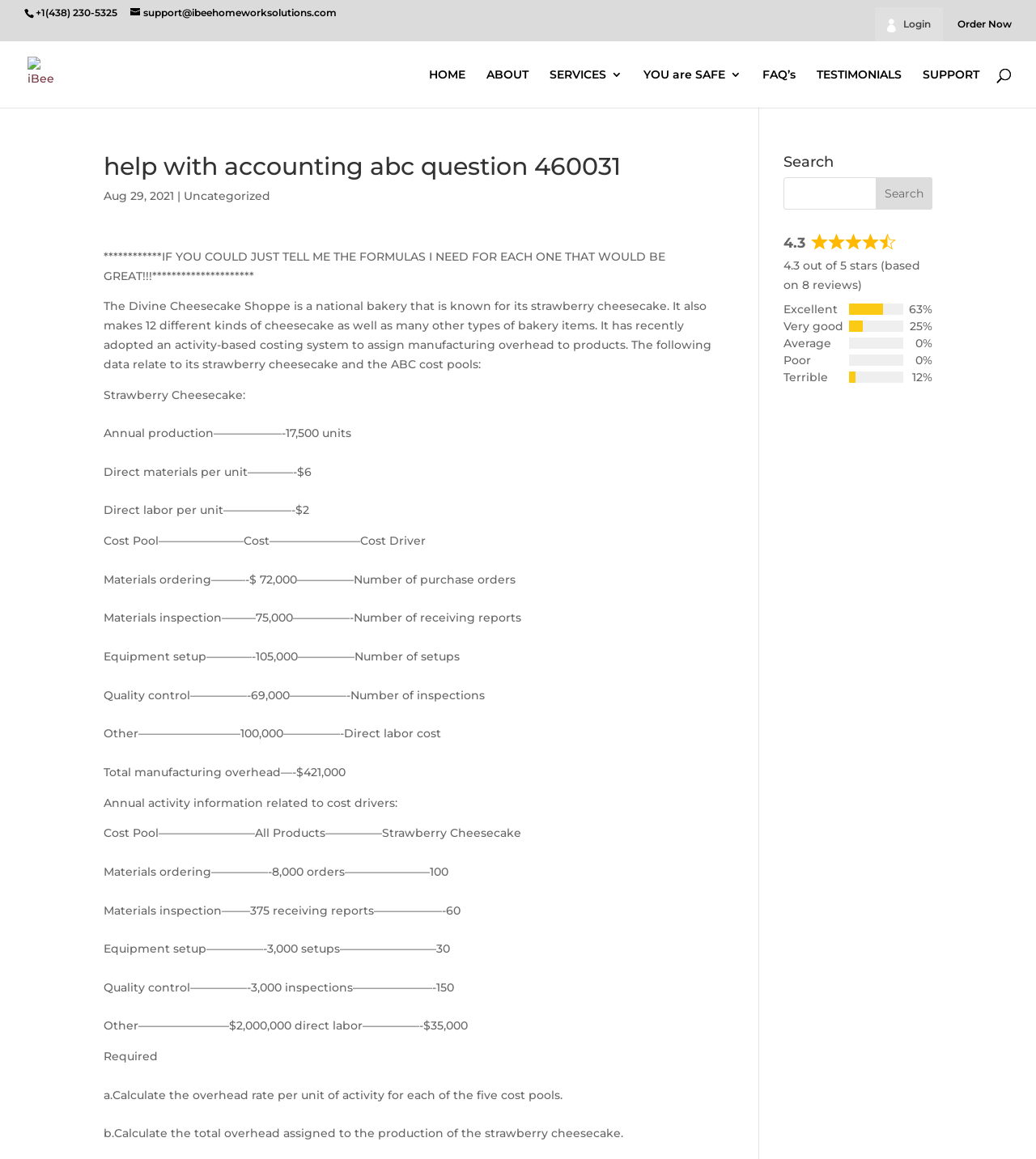Extract the primary header of the webpage and generate its text.

help with accounting abc question 460031